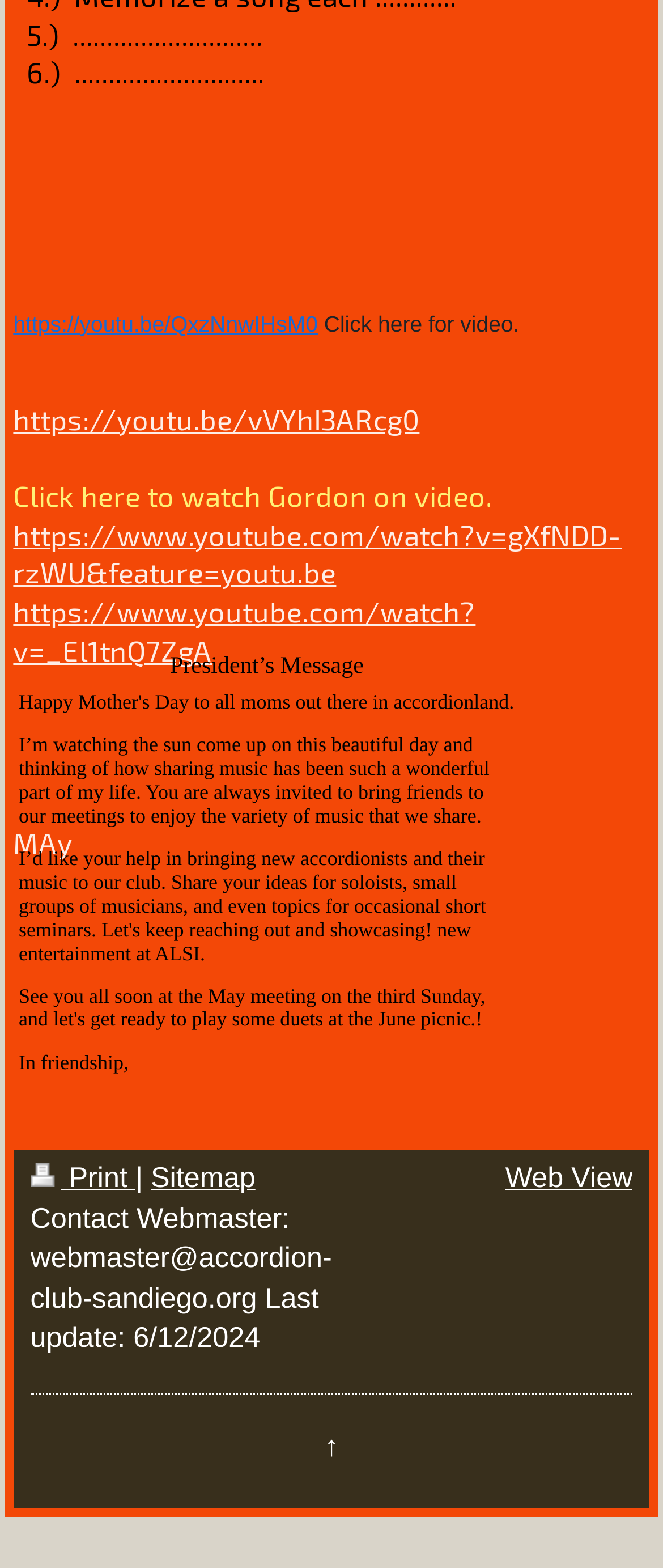Using a single word or phrase, answer the following question: 
What is the president's message about?

Sharing music